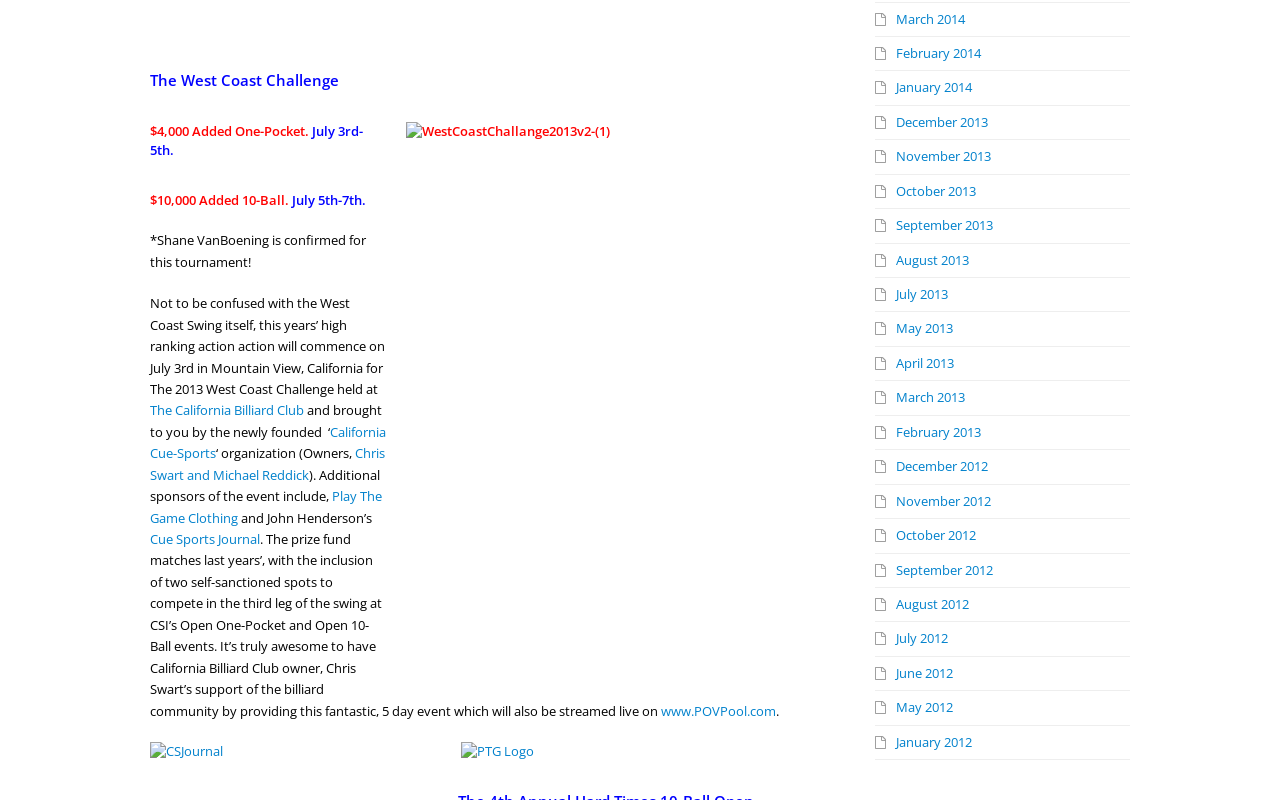Please find the bounding box coordinates of the clickable region needed to complete the following instruction: "Check the details of the event on POVPool.com". The bounding box coordinates must consist of four float numbers between 0 and 1, i.e., [left, top, right, bottom].

[0.516, 0.877, 0.606, 0.899]